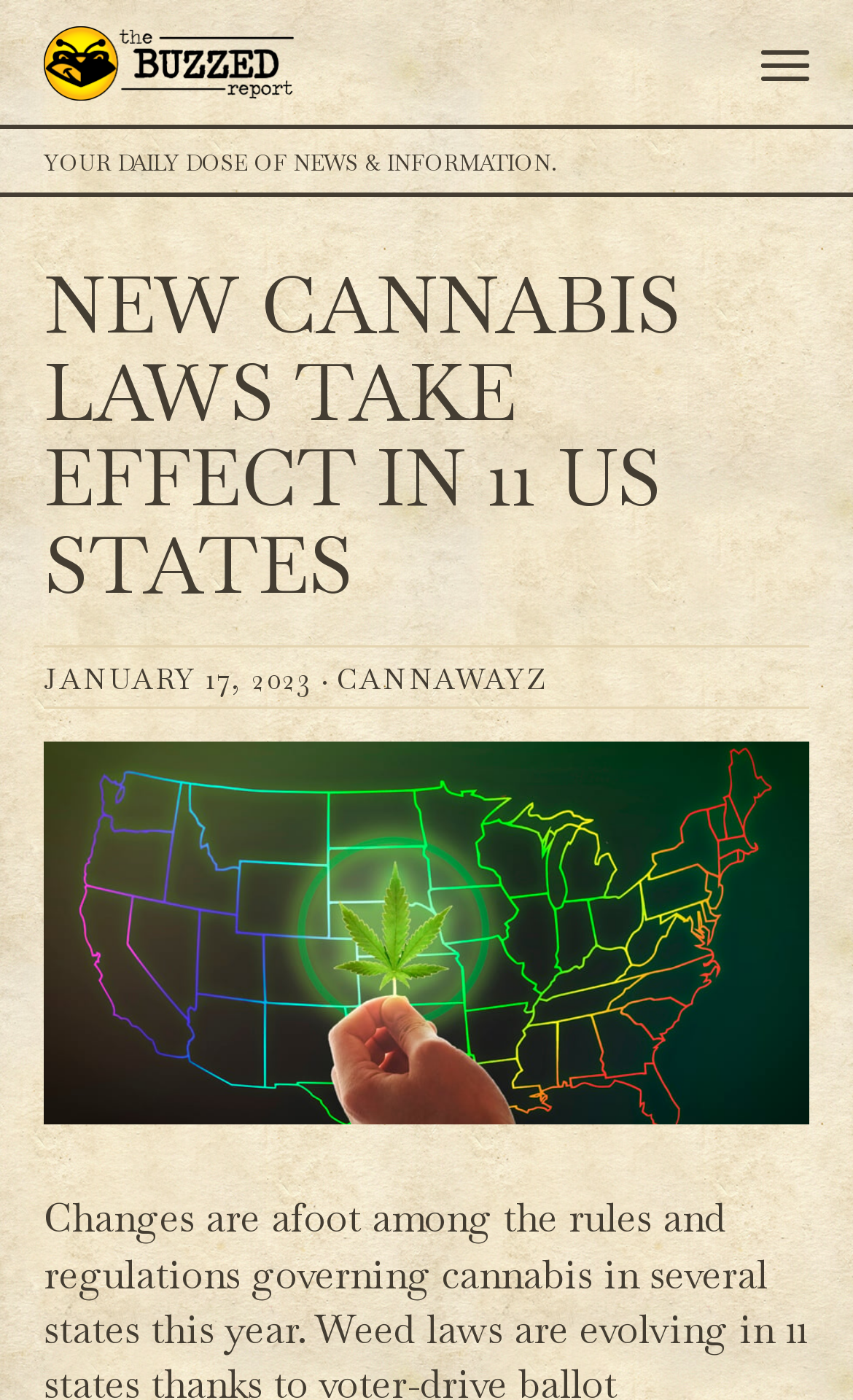Provide a comprehensive description of the webpage.

The webpage appears to be a news article or blog post focused on changes in cannabis laws in the United States. At the top of the page, there is a heading that reads "The Buzzed Report" with a corresponding link and image. Below this, there is a larger heading that states "YOUR DAILY DOSE OF NEWS & INFORMATION." 

The main content of the page is centered around the heading "NEW CANNABIS LAWS TAKE EFFECT IN 11 US STATES", which is positioned near the top of the page. This heading is accompanied by a date "JANUARY 17, 2023 ·" and a link to "CANNAWAYZ" on the right side. 

Below the main heading, there is a large figure or image that takes up a significant portion of the page, spanning from the left to the right side. The image is not described, but it likely relates to the topic of cannabis laws. Overall, the page has a simple layout with a clear hierarchy of headings and a prominent image.